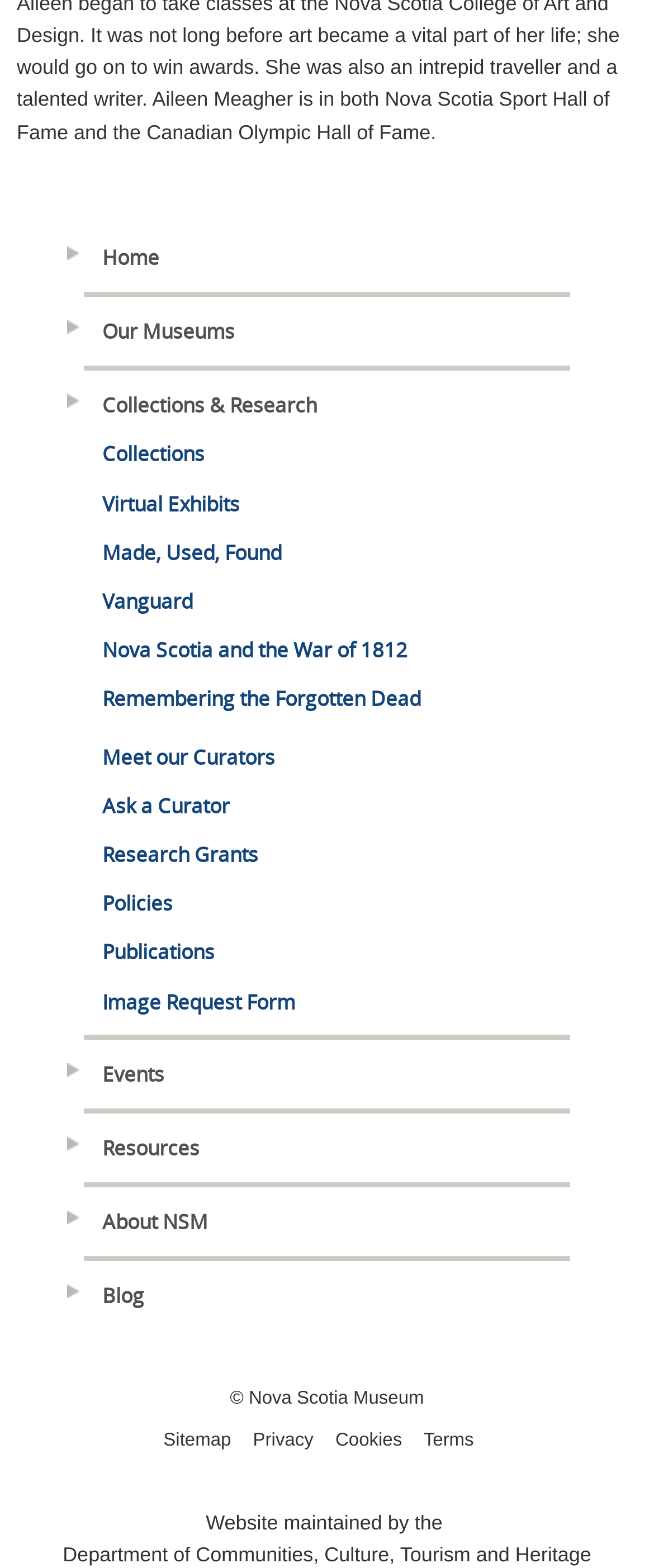Give a one-word or one-phrase response to the question: 
How many links are there in the main navigation?

15